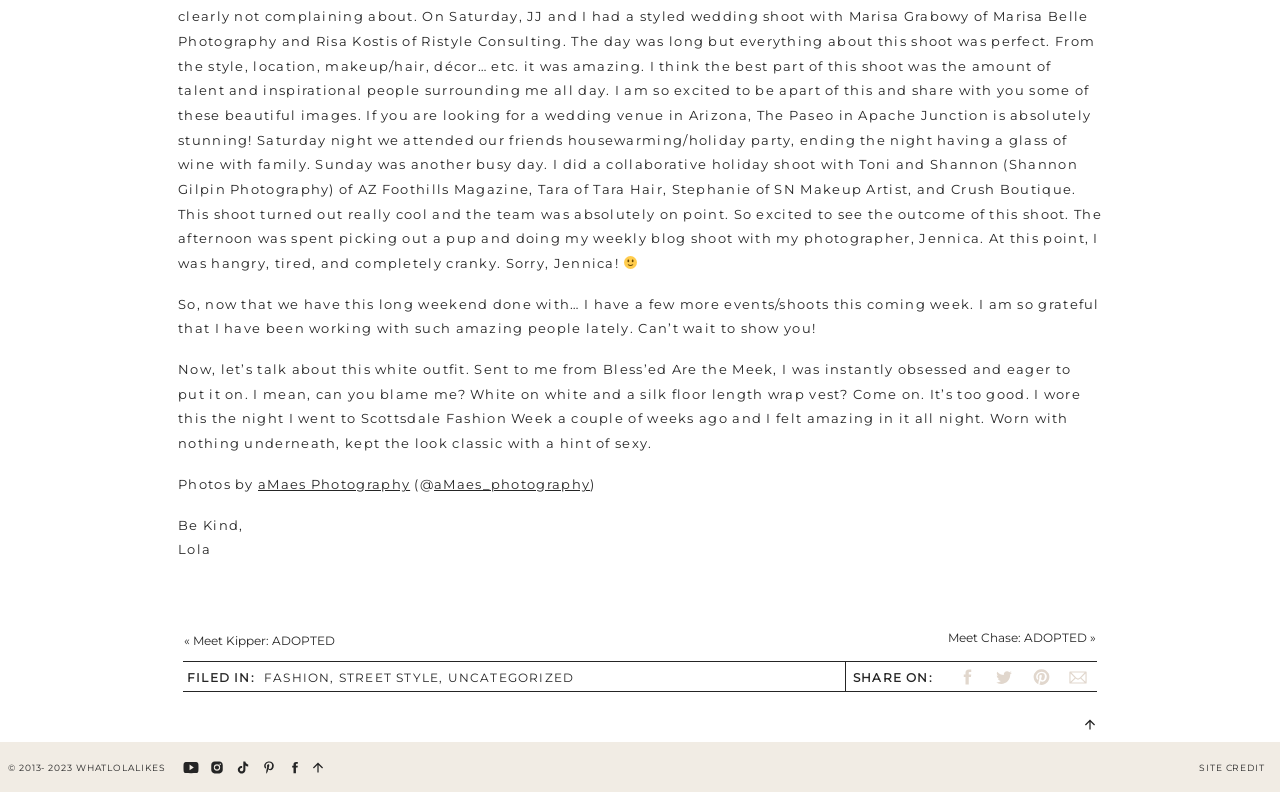From the webpage screenshot, predict the bounding box of the UI element that matches this description: "© 2013- 2023 WHATLOLALIKES".

[0.006, 0.963, 0.138, 0.975]